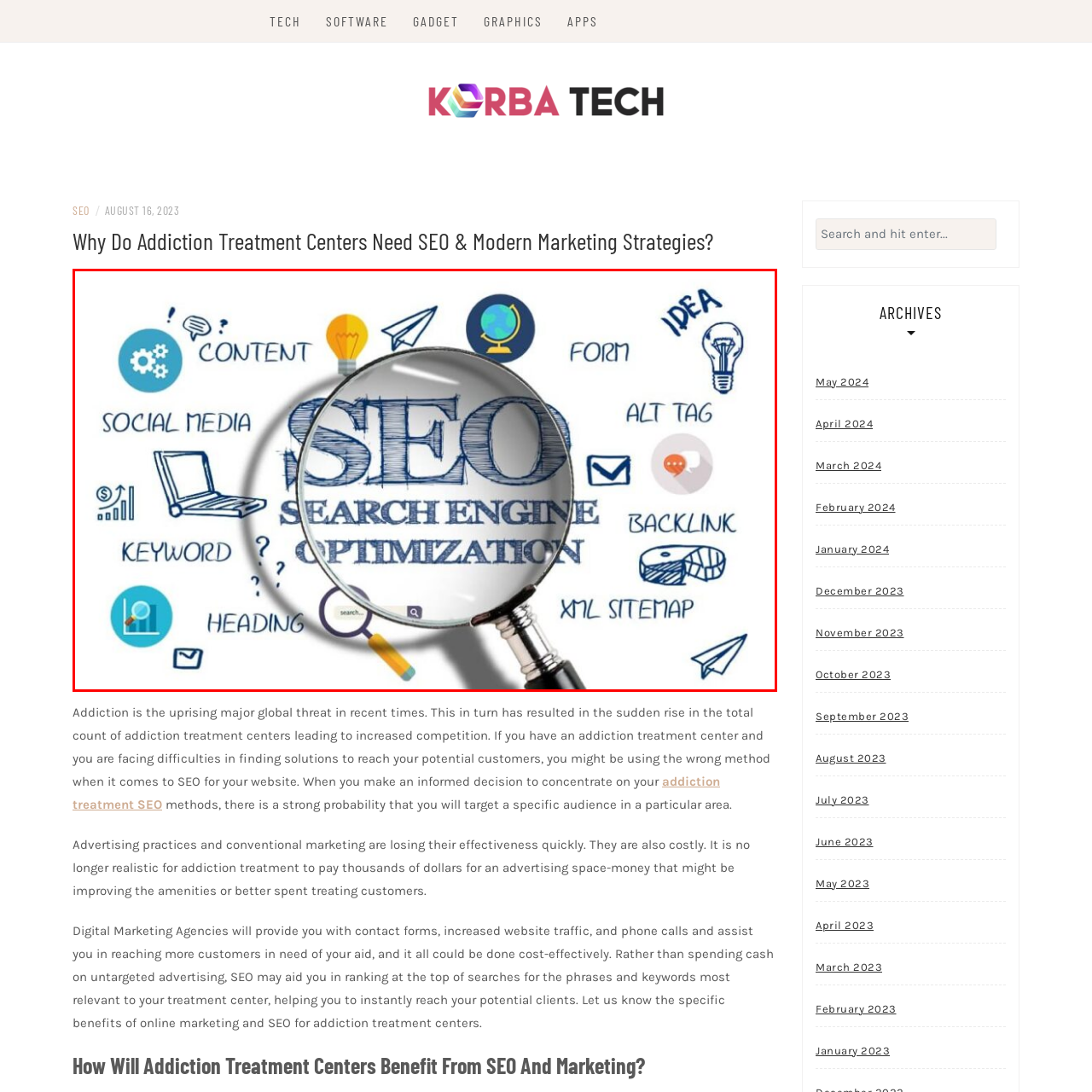Concentrate on the image inside the red frame and provide a detailed response to the subsequent question, utilizing the visual information from the image: 
What is the context of the marketing strategies?

The graphic serves as a visual guide, illustrating the critical aspects that addiction treatment centers need to consider in their marketing strategies, especially in the context of increasing competition in the sector.